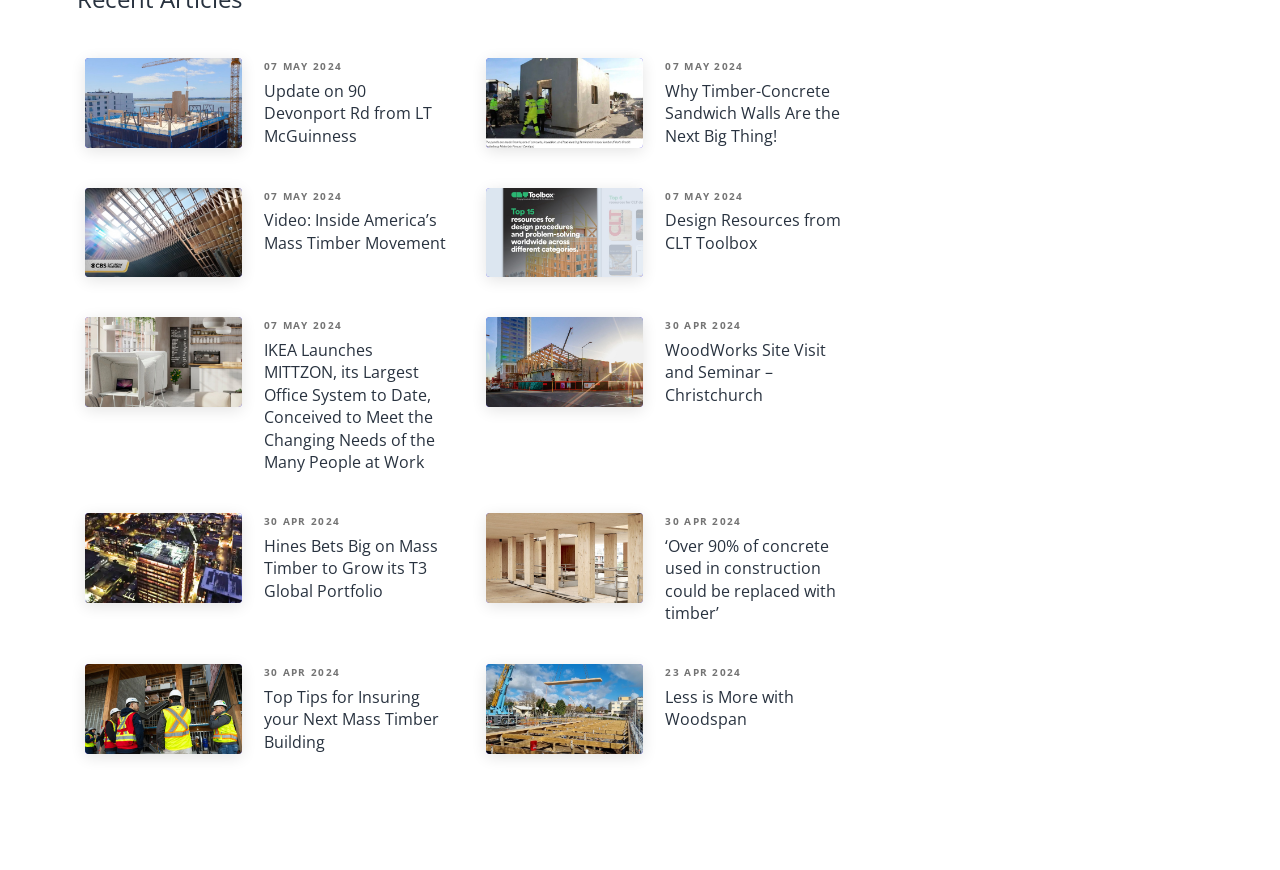Show me the bounding box coordinates of the clickable region to achieve the task as per the instruction: "View article about Update on 90 Devonport Rd from LT McGuinness".

[0.206, 0.067, 0.349, 0.169]